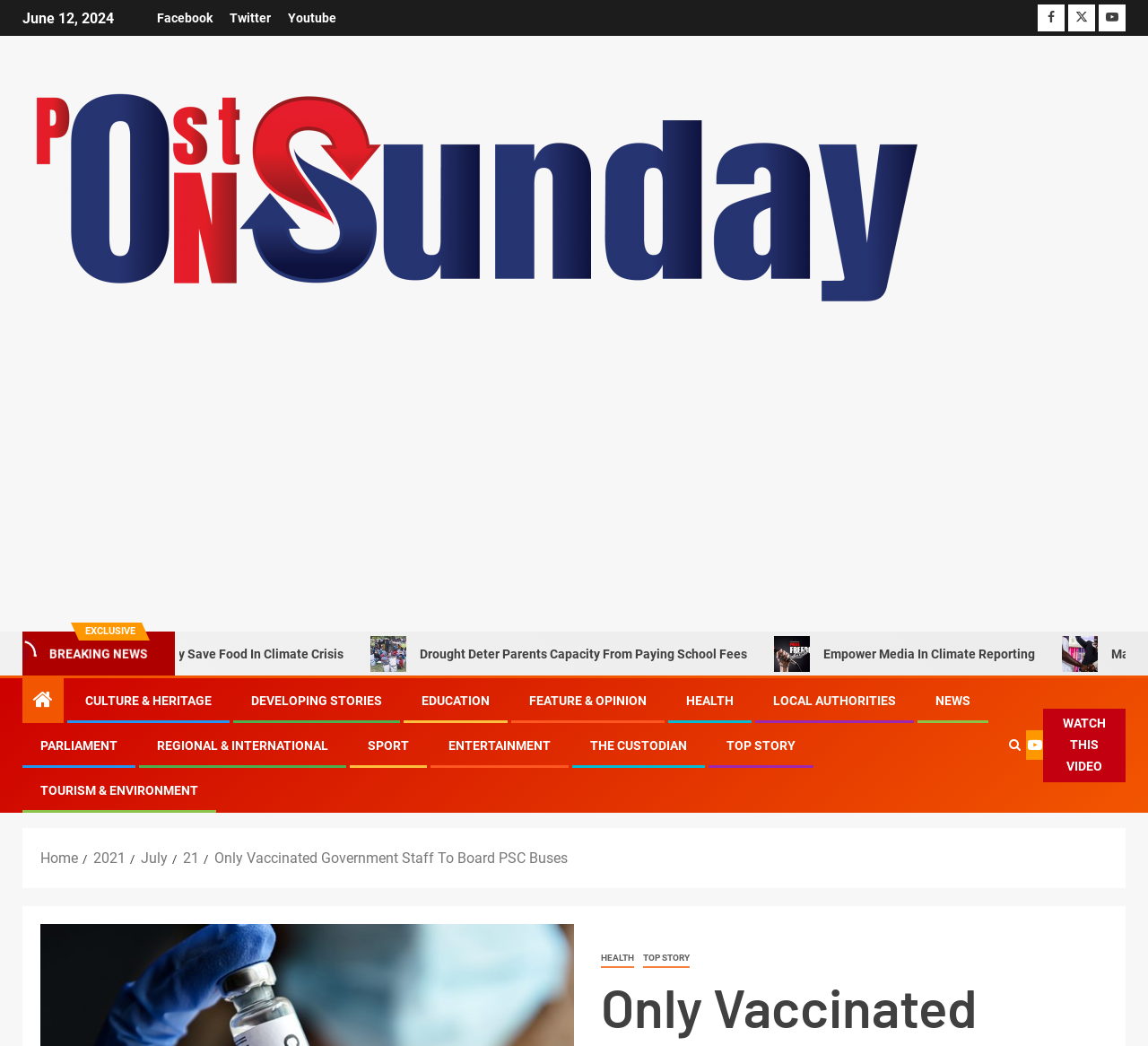Predict the bounding box coordinates of the area that should be clicked to accomplish the following instruction: "Click on Facebook link". The bounding box coordinates should consist of four float numbers between 0 and 1, i.e., [left, top, right, bottom].

[0.137, 0.011, 0.185, 0.024]